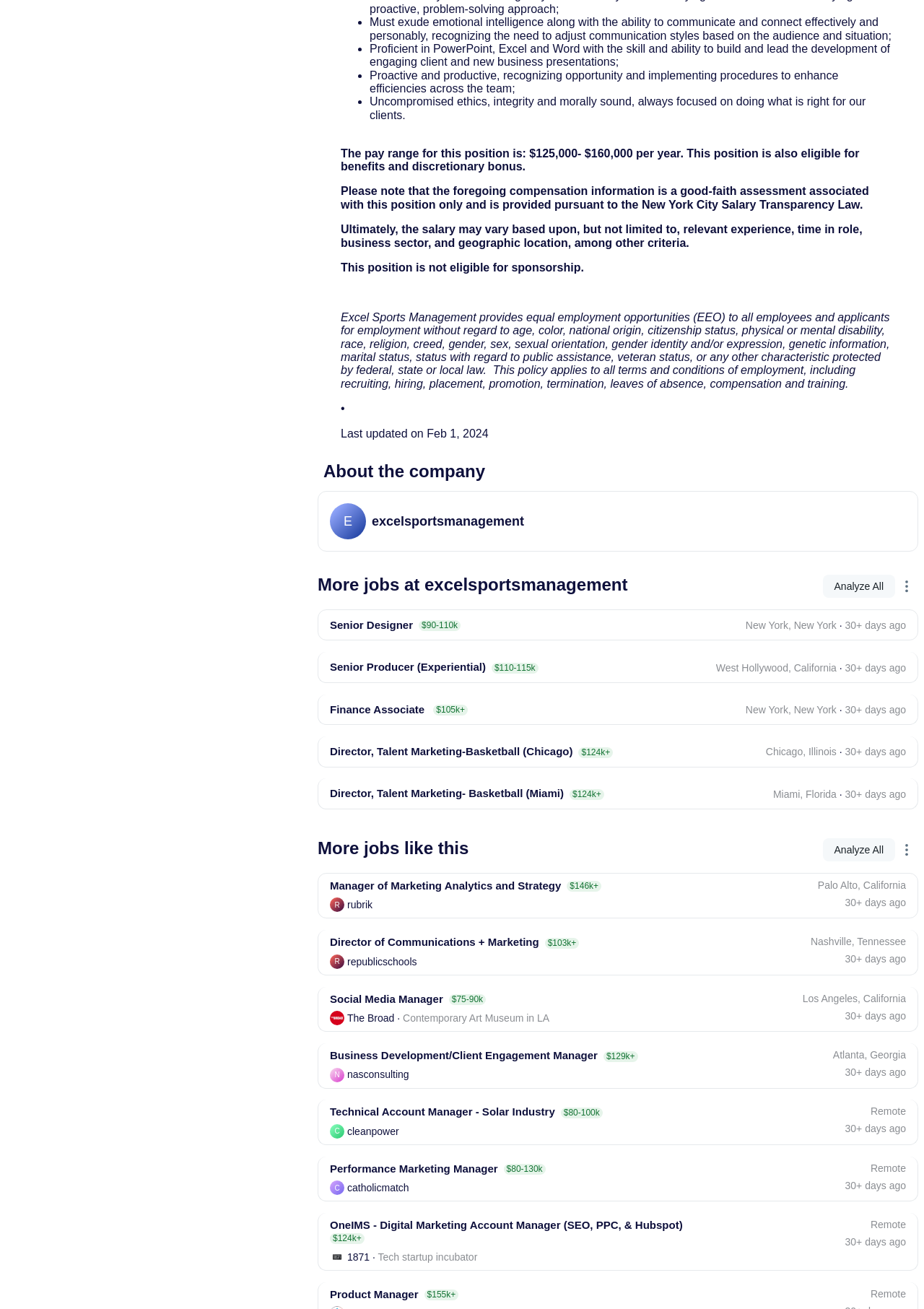Determine the bounding box coordinates of the clickable region to carry out the instruction: "Learn more about the company".

[0.344, 0.354, 0.994, 0.366]